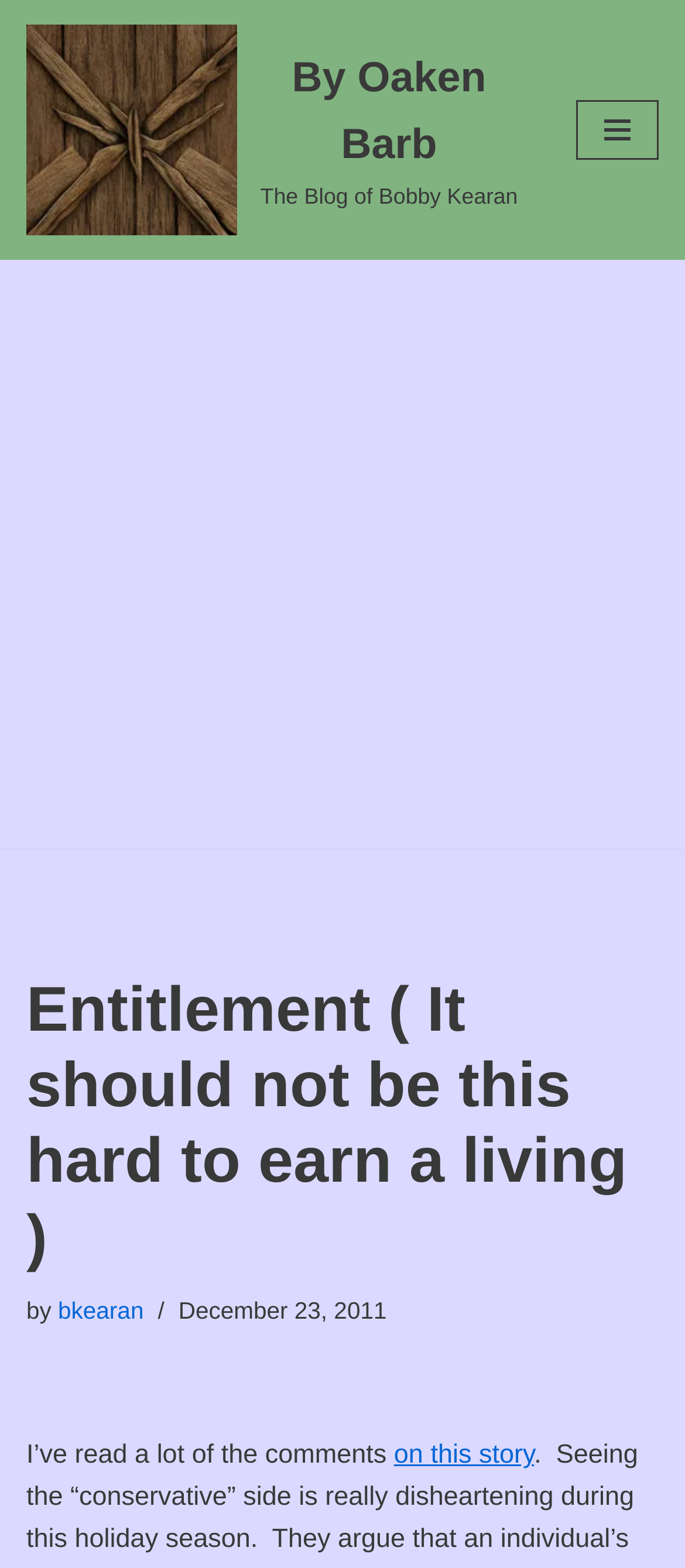Produce an extensive caption that describes everything on the webpage.

The webpage appears to be a blog post titled "Entitlement (It should not be this hard to earn a living)" by Oaken Barb. At the top left, there is a link to skip to the content. Next to it, on the same line, is a link to the blog's author, Bobby Kearan, accompanied by an image of Oaken Barb. On the top right, there is a navigation menu button.

Below the top section, there is a large advertisement iframe that spans the entire width of the page. Within the iframe, the blog post's title "Entitlement (It should not be this hard to earn a living)" is displayed as a heading. Below the title, the author's name "by Oaken Barb" is mentioned, with a link to the author's profile "bkearan". The post's date, "December 23, 2011", is displayed next to the author's name.

The main content of the blog post starts with the text "I’ve read a lot of the comments on this story. Seeing the “conservative” side is really disheartening during this holiday season. They argue that an individual’s…". The text is followed by a link to "on this story".